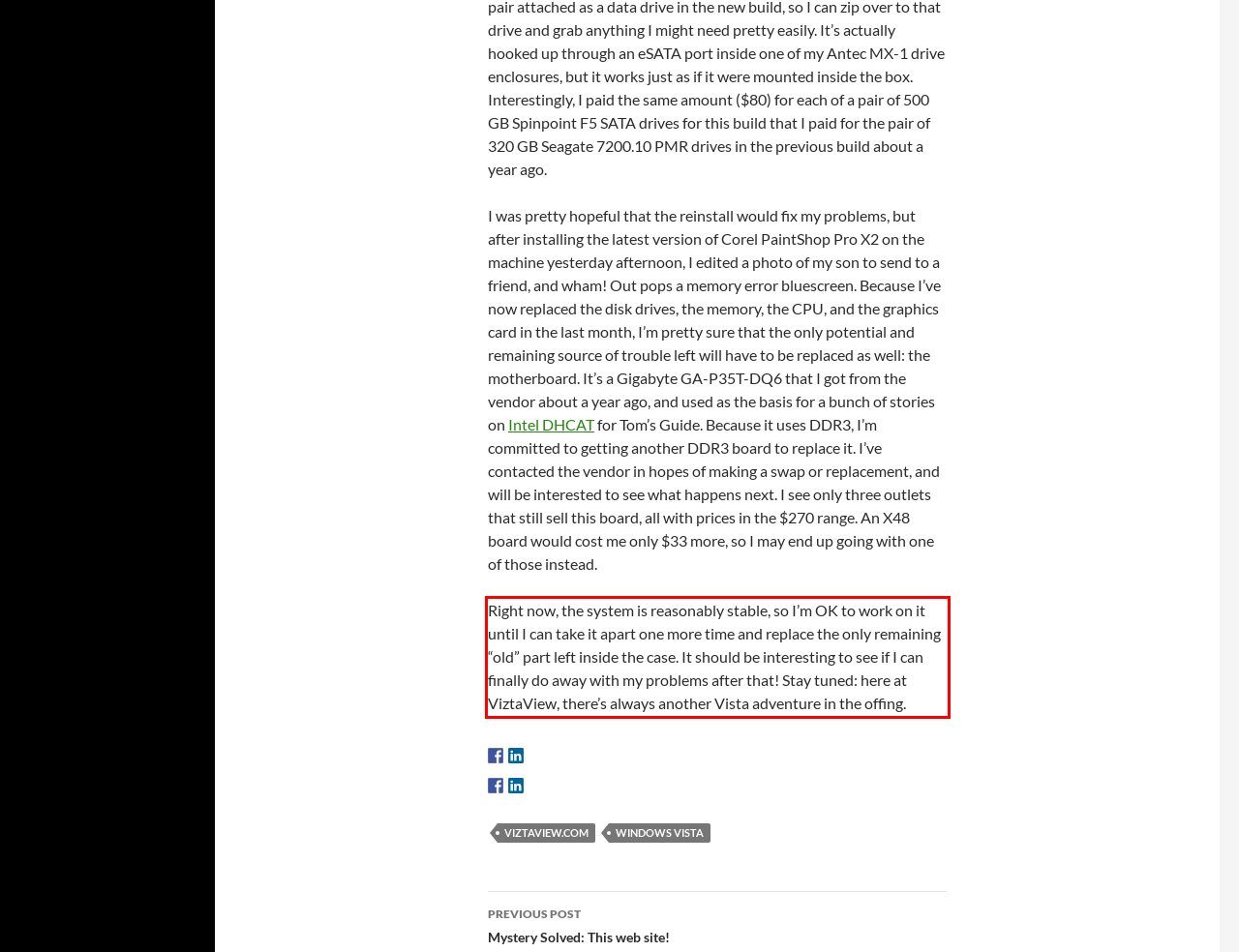Look at the webpage screenshot and recognize the text inside the red bounding box.

Right now, the system is reasonably stable, so I’m OK to work on it until I can take it apart one more time and replace the only remaining “old” part left inside the case. It should be interesting to see if I can finally do away with my problems after that! Stay tuned: here at ViztaView, there’s always another Vista adventure in the offing.